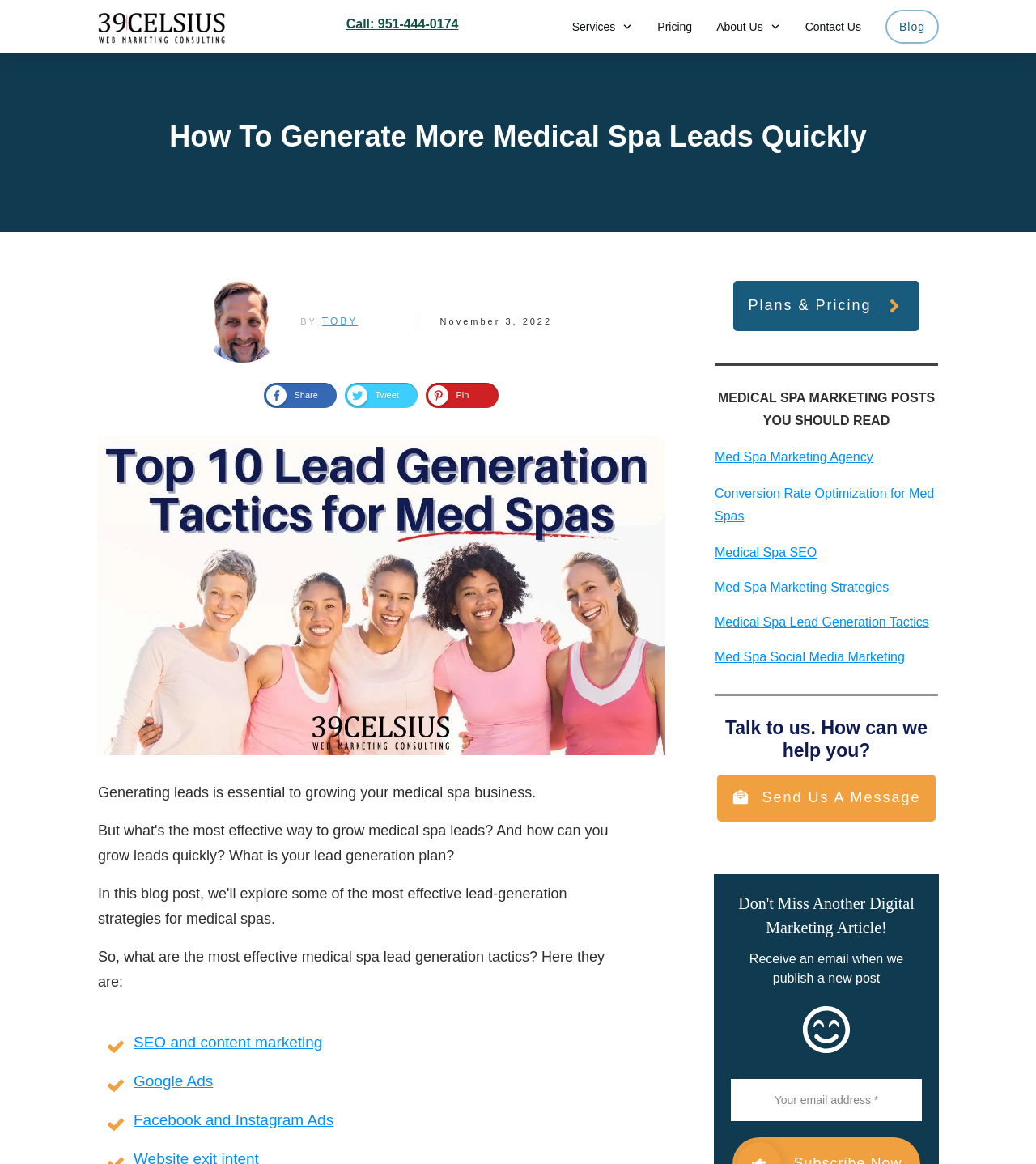Please extract the title of the webpage.

How To Generate More Medical Spa Leads Quickly